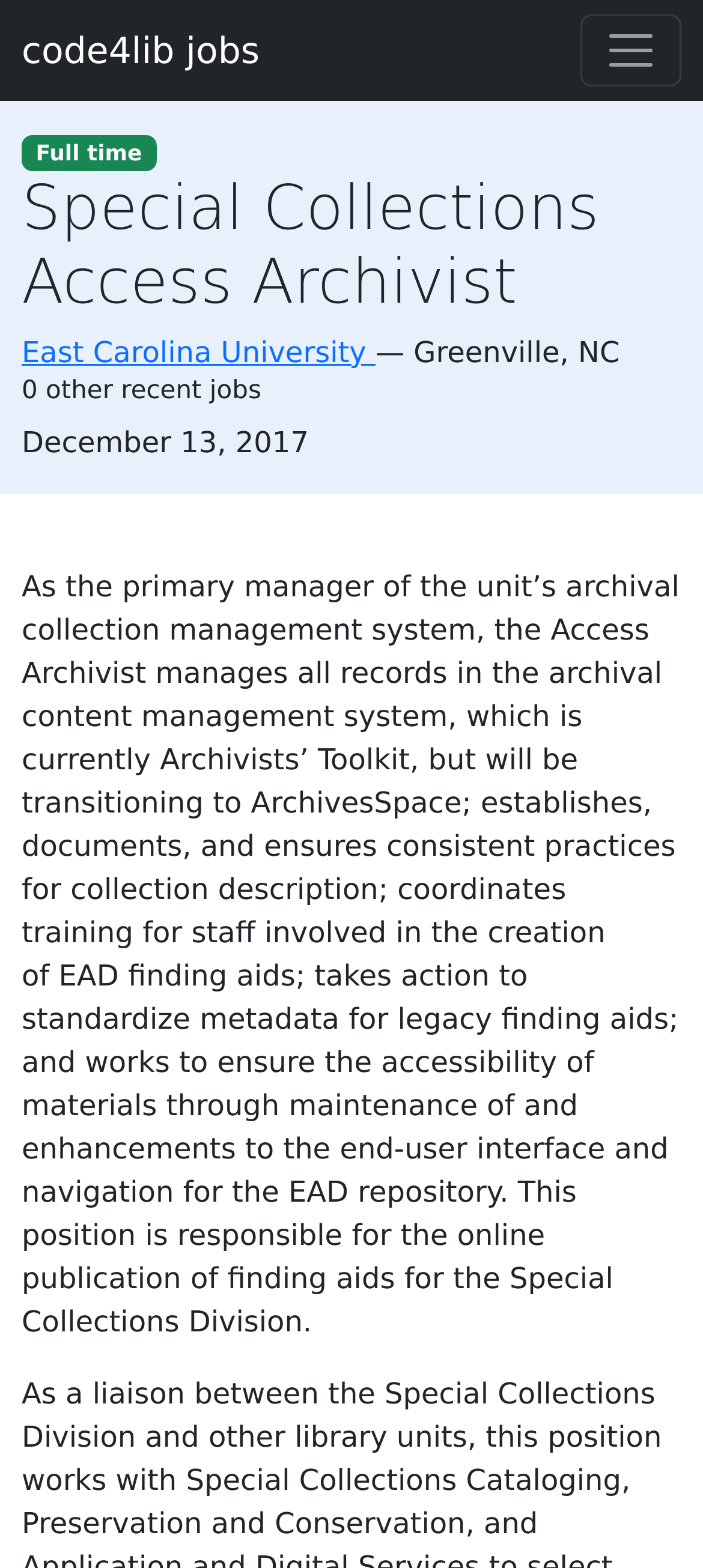What is the current archival content management system used?
Using the image, provide a detailed and thorough answer to the question.

I found the current archival content management system used by examining the job description, which mentions that the system is currently Archivists’ Toolkit, but will be transitioning to ArchivesSpace.